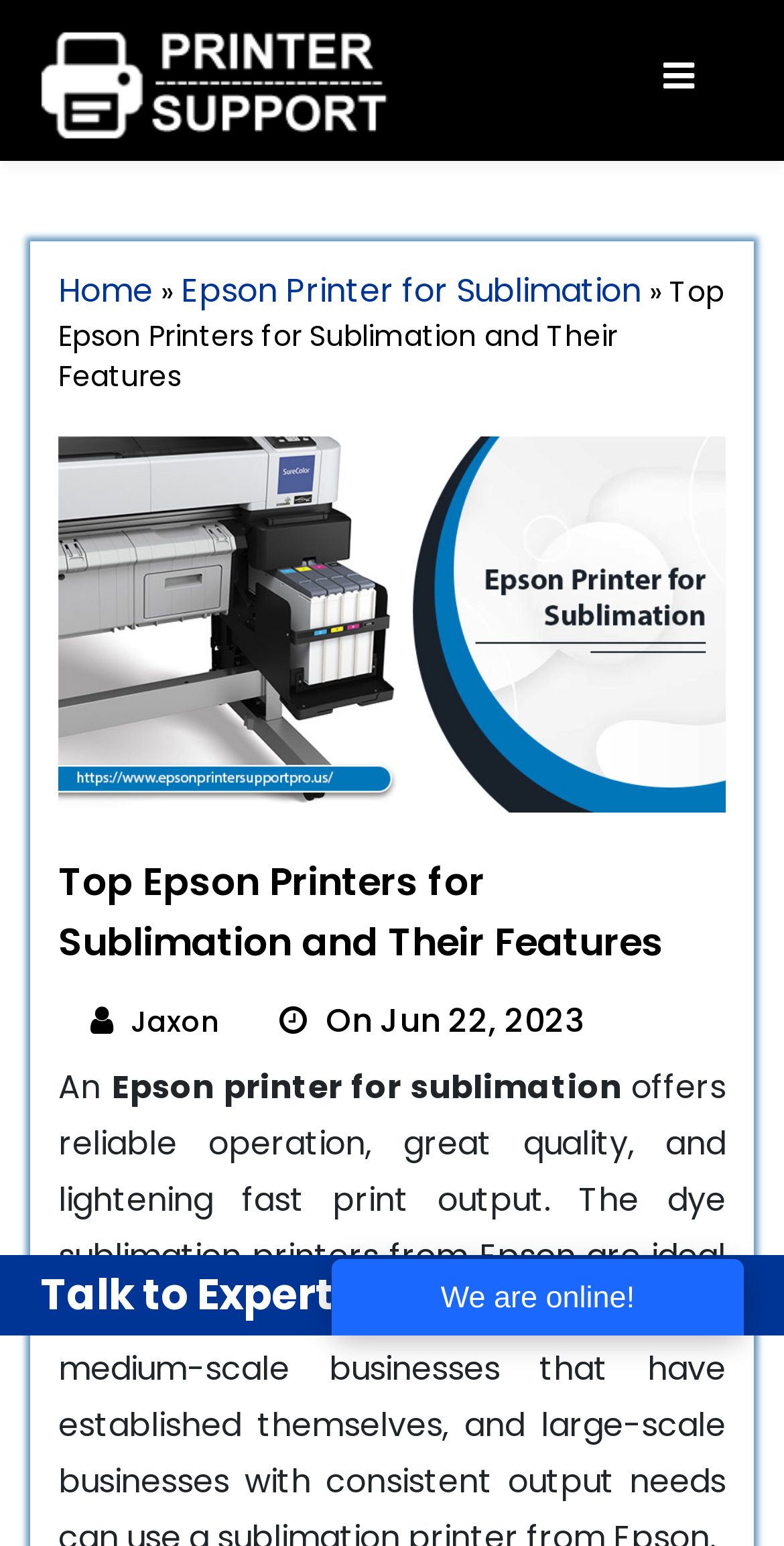Based on the element description Home, identify the bounding box of the UI element in the given webpage screenshot. The coordinates should be in the format (top-left x, top-left y, bottom-right x, bottom-right y) and must be between 0 and 1.

[0.074, 0.173, 0.195, 0.203]